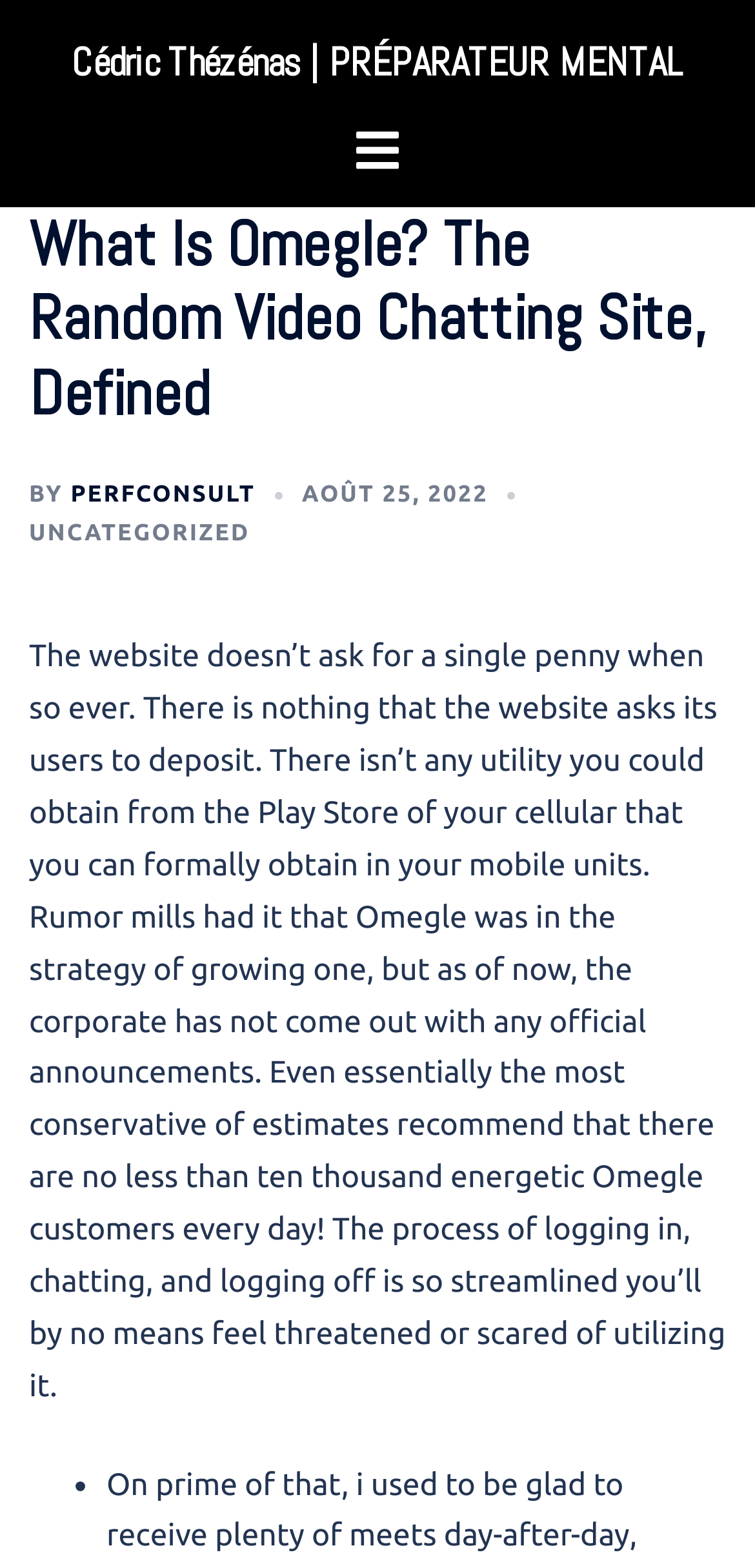Based on the element description "Uncategorized", predict the bounding box coordinates of the UI element.

[0.038, 0.333, 0.331, 0.349]